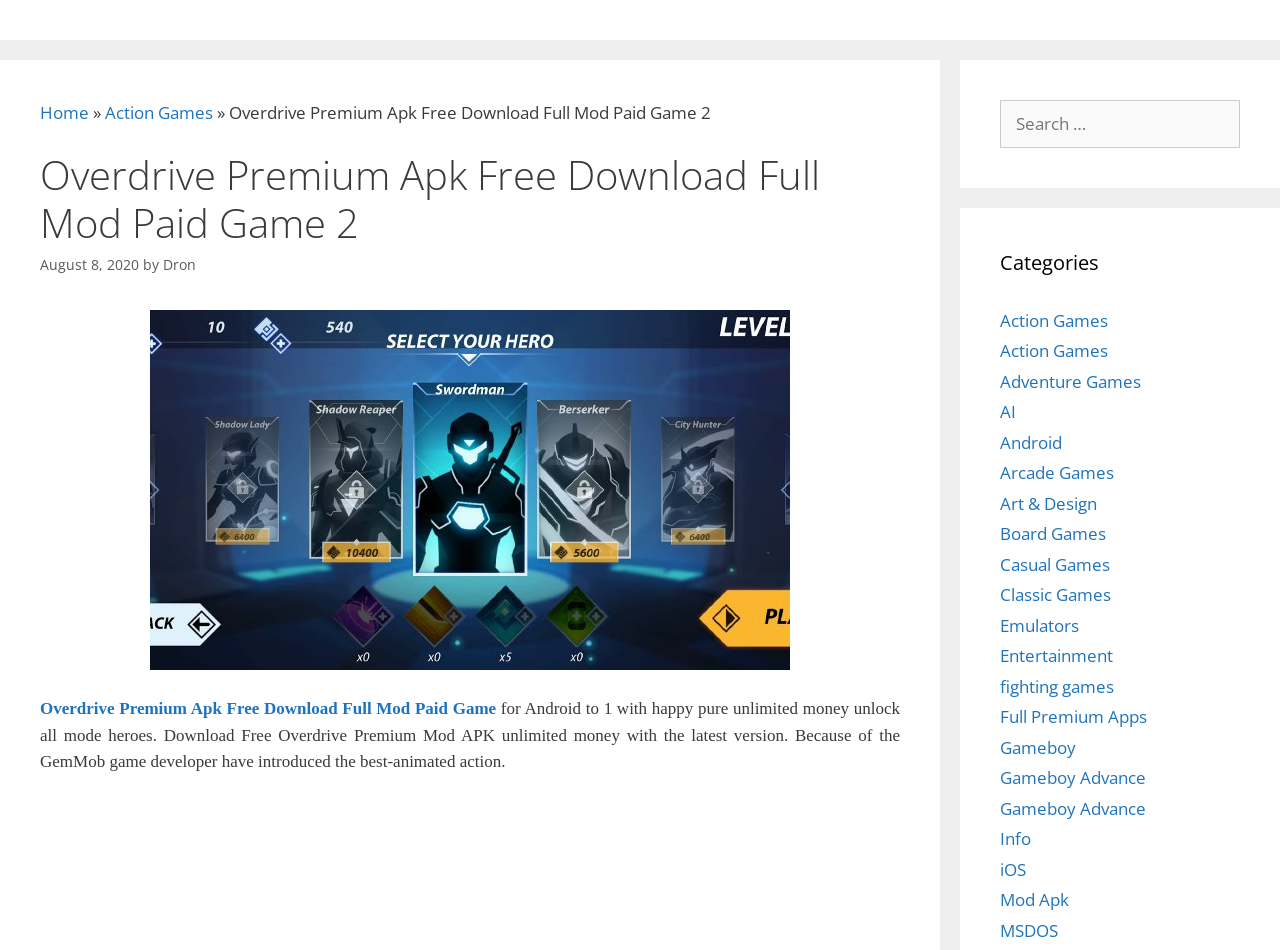What is the benefit of downloading the mod APK?
Refer to the image and give a detailed answer to the question.

The benefit of downloading the mod APK is mentioned in the description 'Download Free Overdrive Premium Mod APK unlimited money with the latest version'.